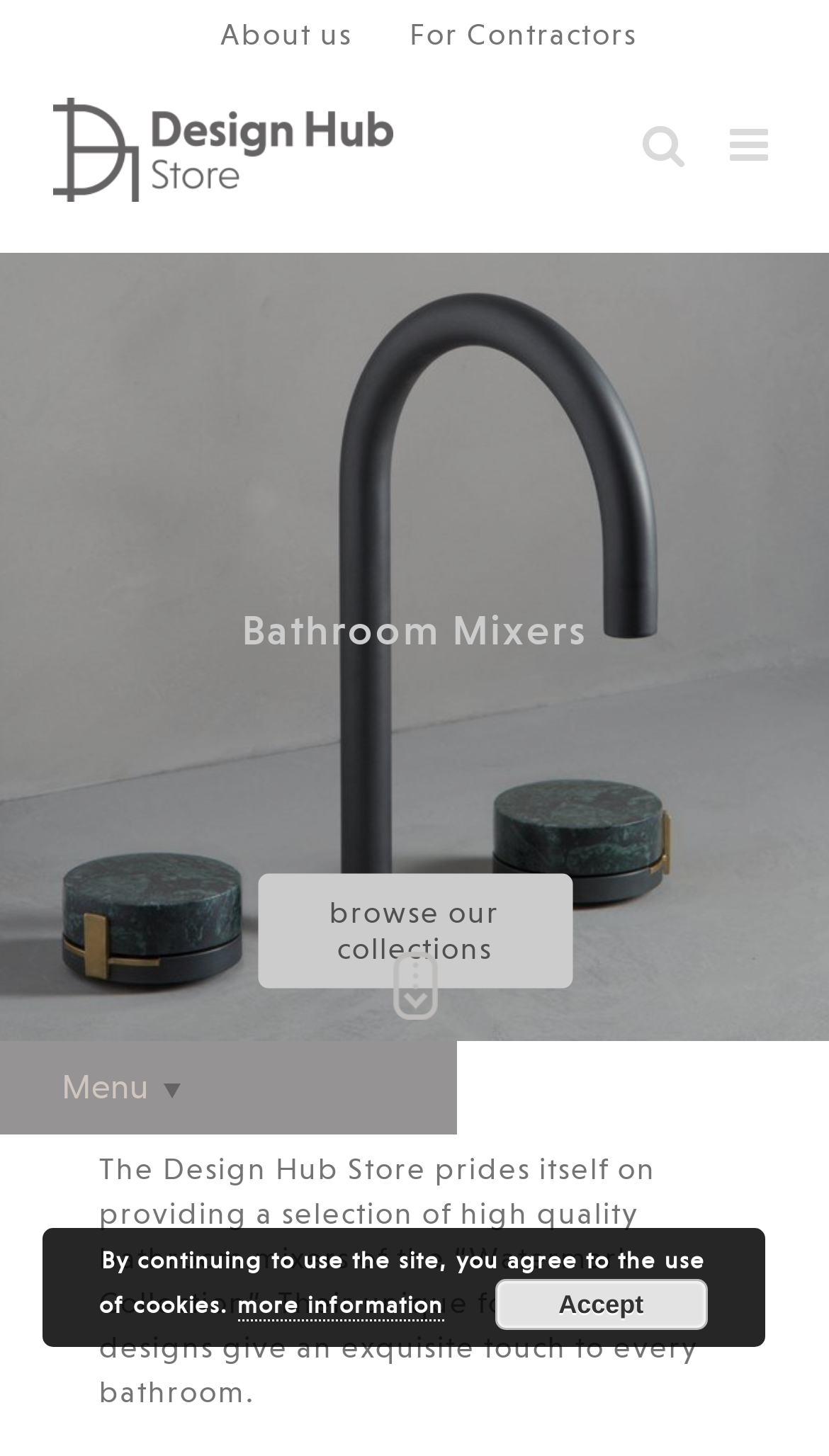Use a single word or phrase to answer the following:
What is the store proud of?

Providing high quality bathroom mixers